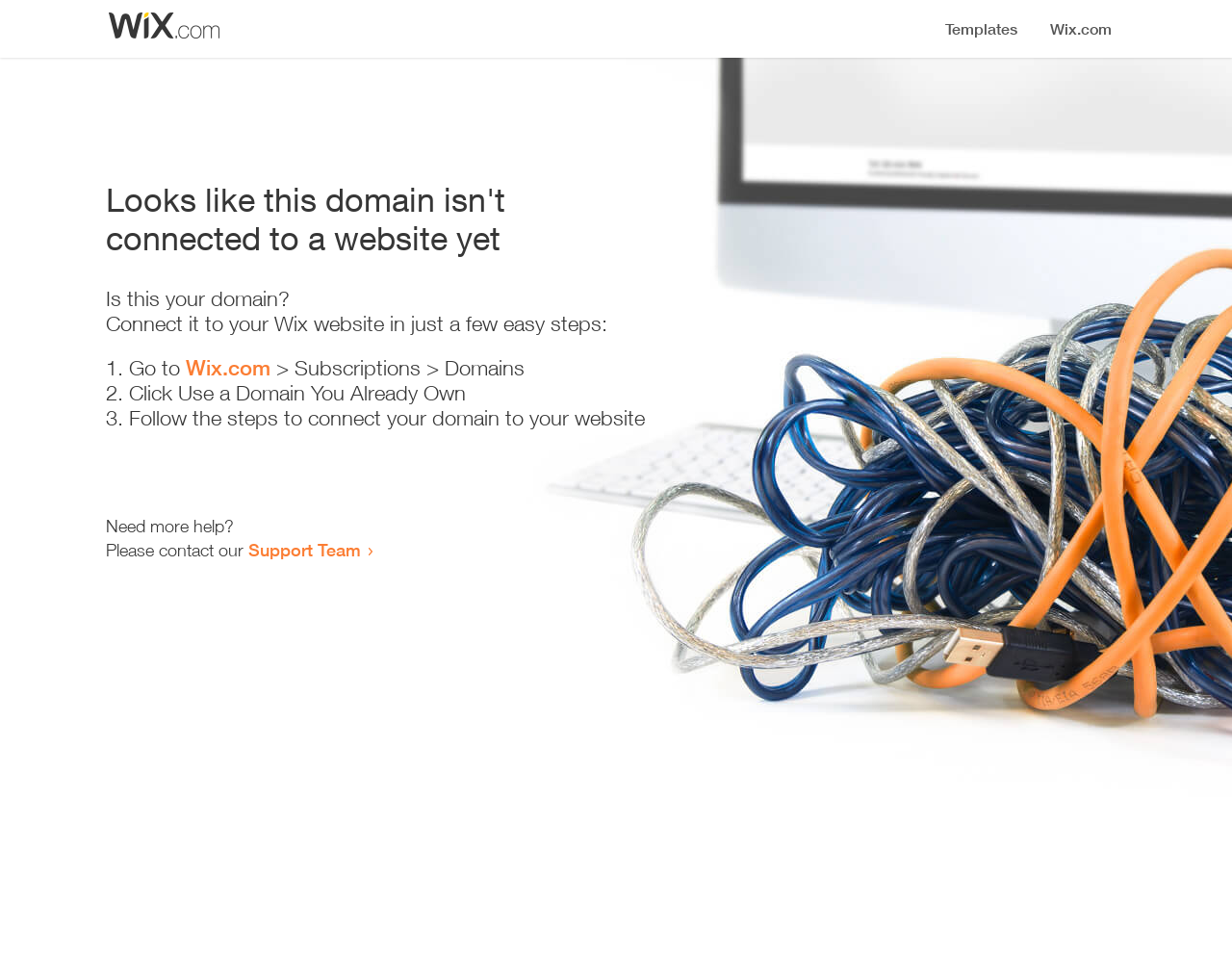Who can I contact for more help?
Using the visual information from the image, give a one-word or short-phrase answer.

Support Team